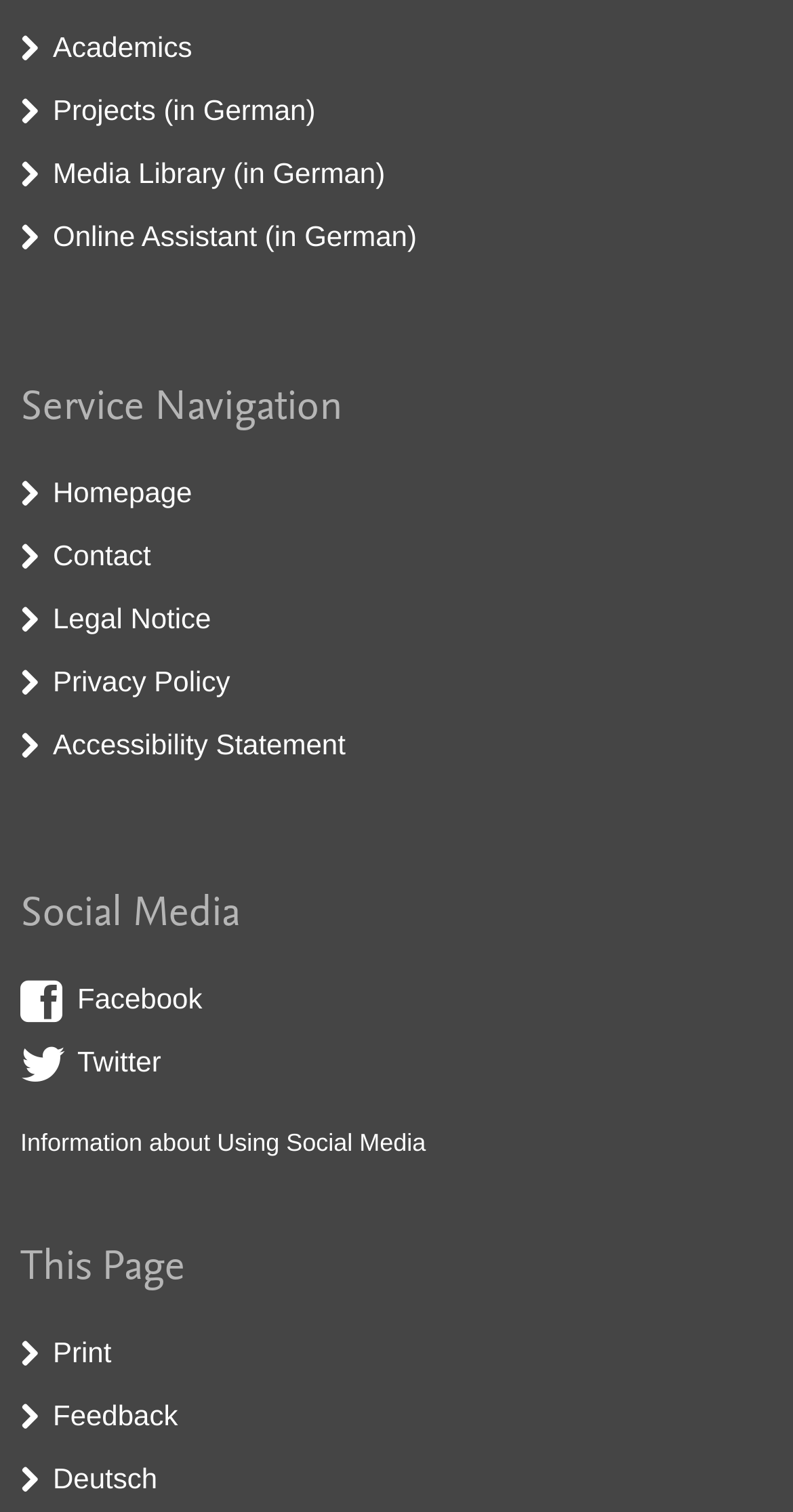Find the bounding box coordinates for the area that must be clicked to perform this action: "visit homepage".

[0.067, 0.314, 0.242, 0.335]